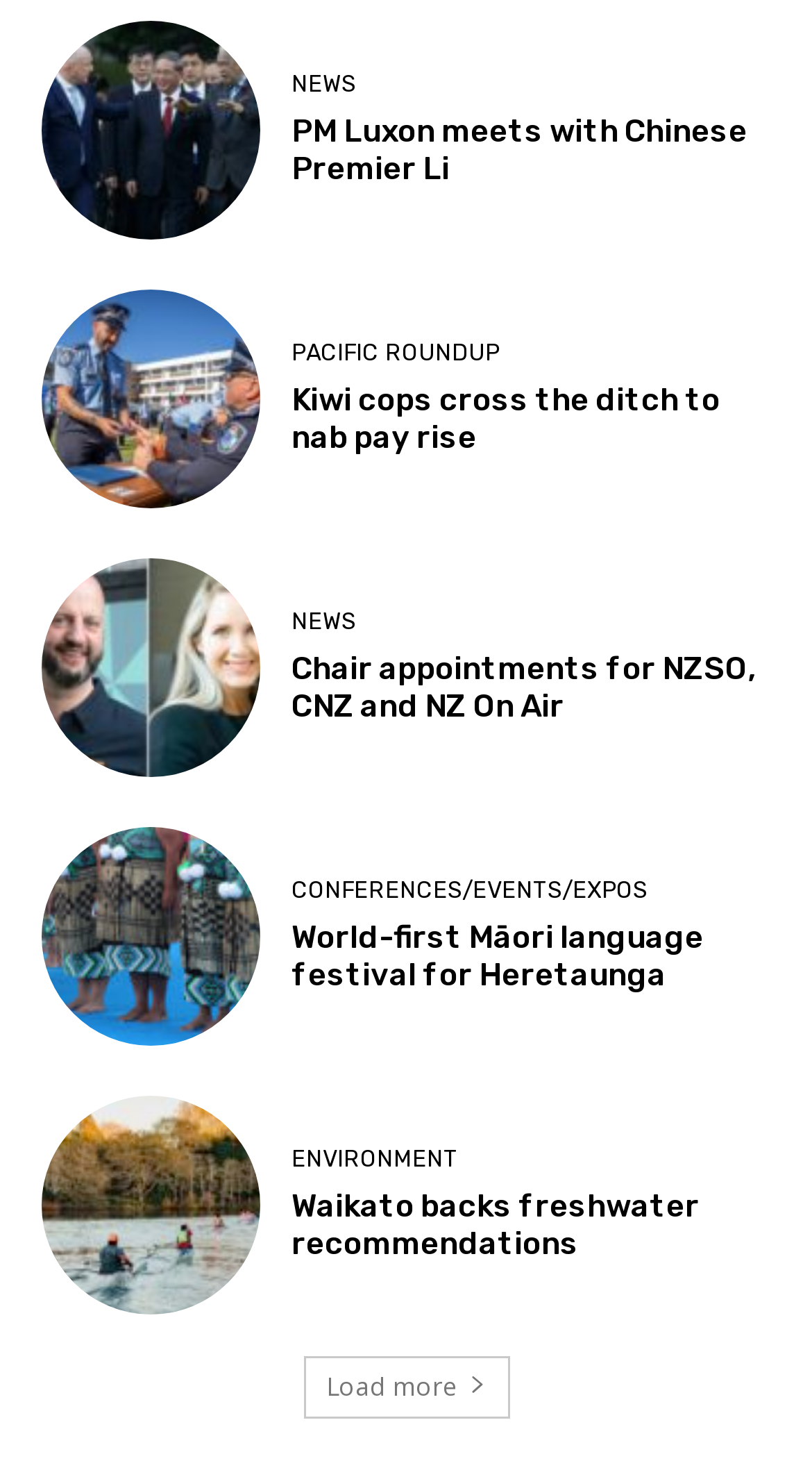Locate the bounding box coordinates of the clickable region necessary to complete the following instruction: "Read about Waikato backing freshwater recommendations". Provide the coordinates in the format of four float numbers between 0 and 1, i.e., [left, top, right, bottom].

[0.359, 0.812, 0.949, 0.864]